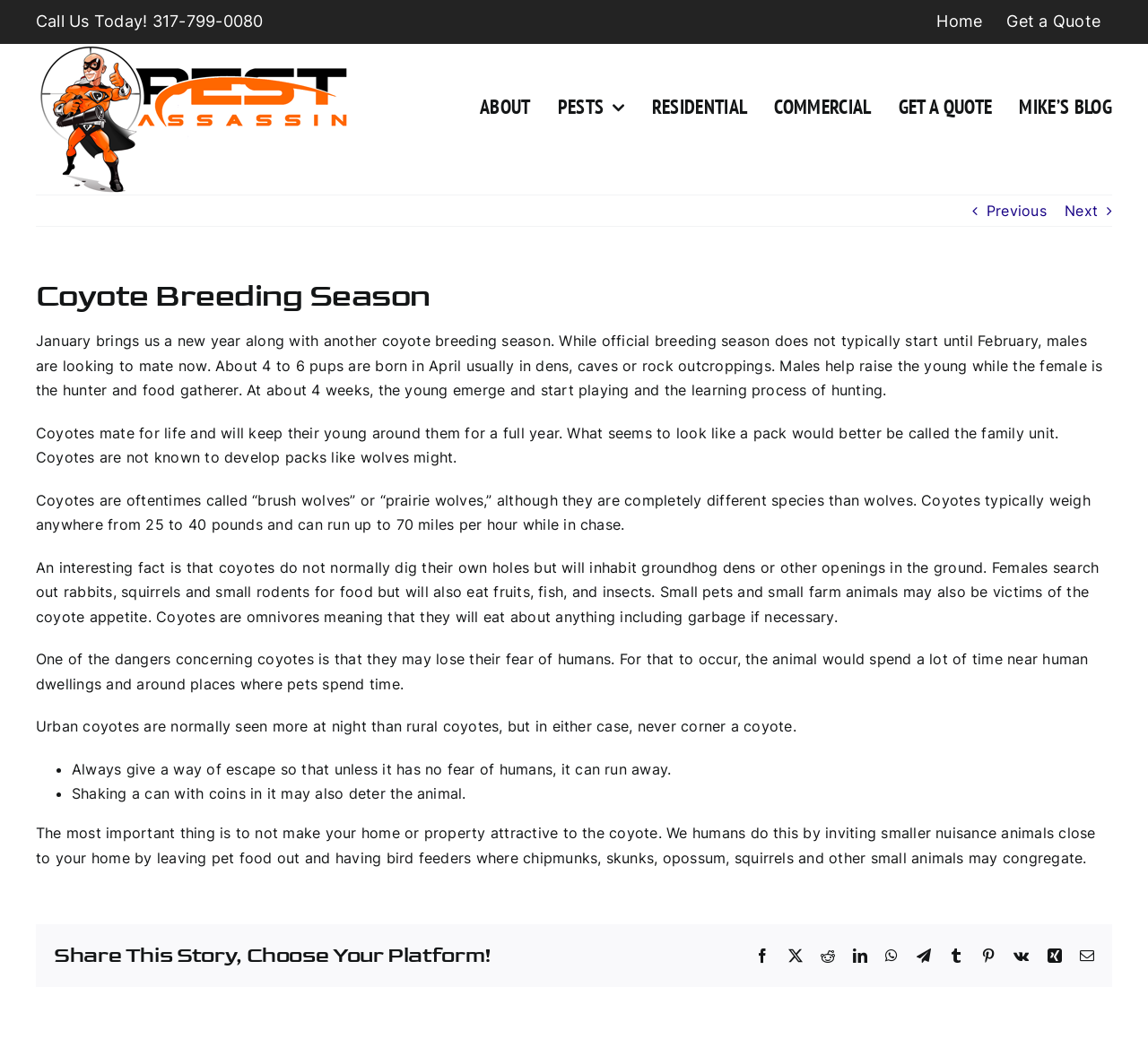Please predict the bounding box coordinates of the element's region where a click is necessary to complete the following instruction: "Read Mike's blog". The coordinates should be represented by four float numbers between 0 and 1, i.e., [left, top, right, bottom].

[0.888, 0.042, 0.969, 0.163]